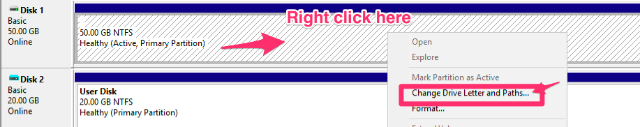What is the file system of Disk 1?
From the image, respond using a single word or phrase.

NTFS